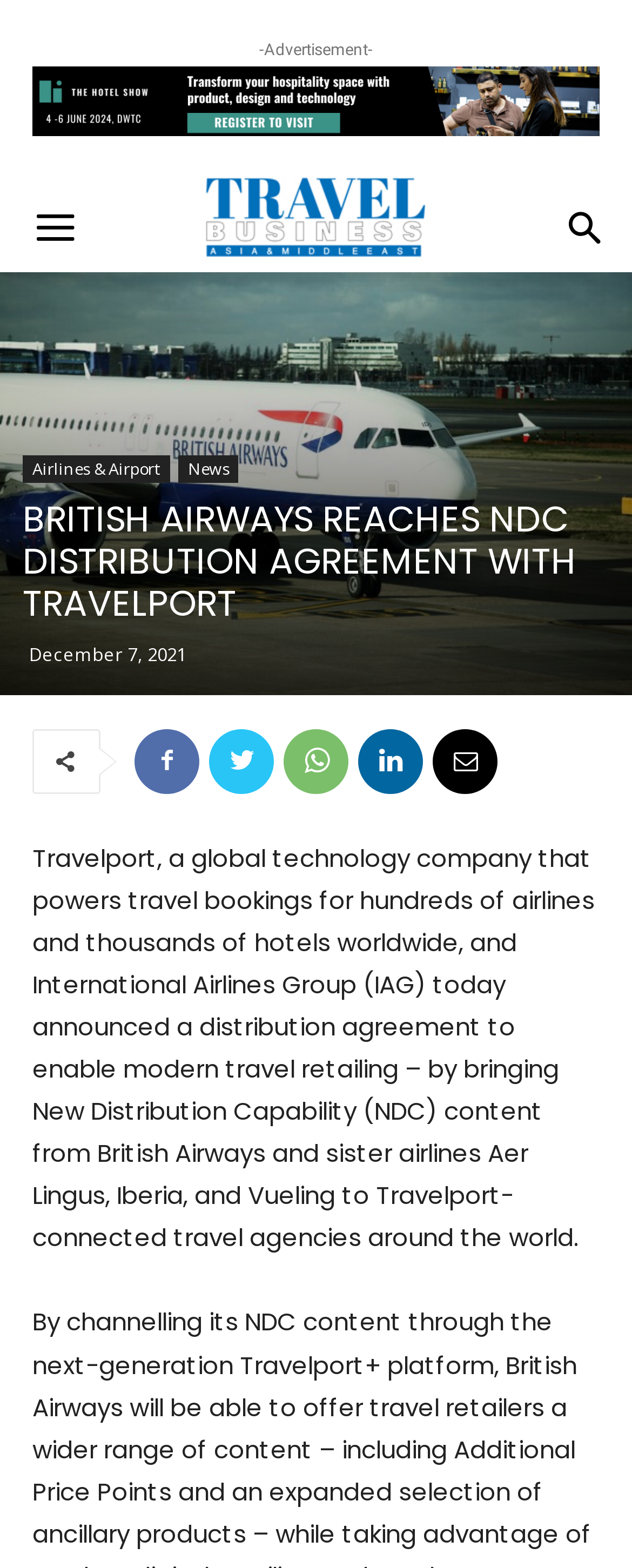What is the name of the company that powers travel bookings?
From the screenshot, provide a brief answer in one word or phrase.

Travelport